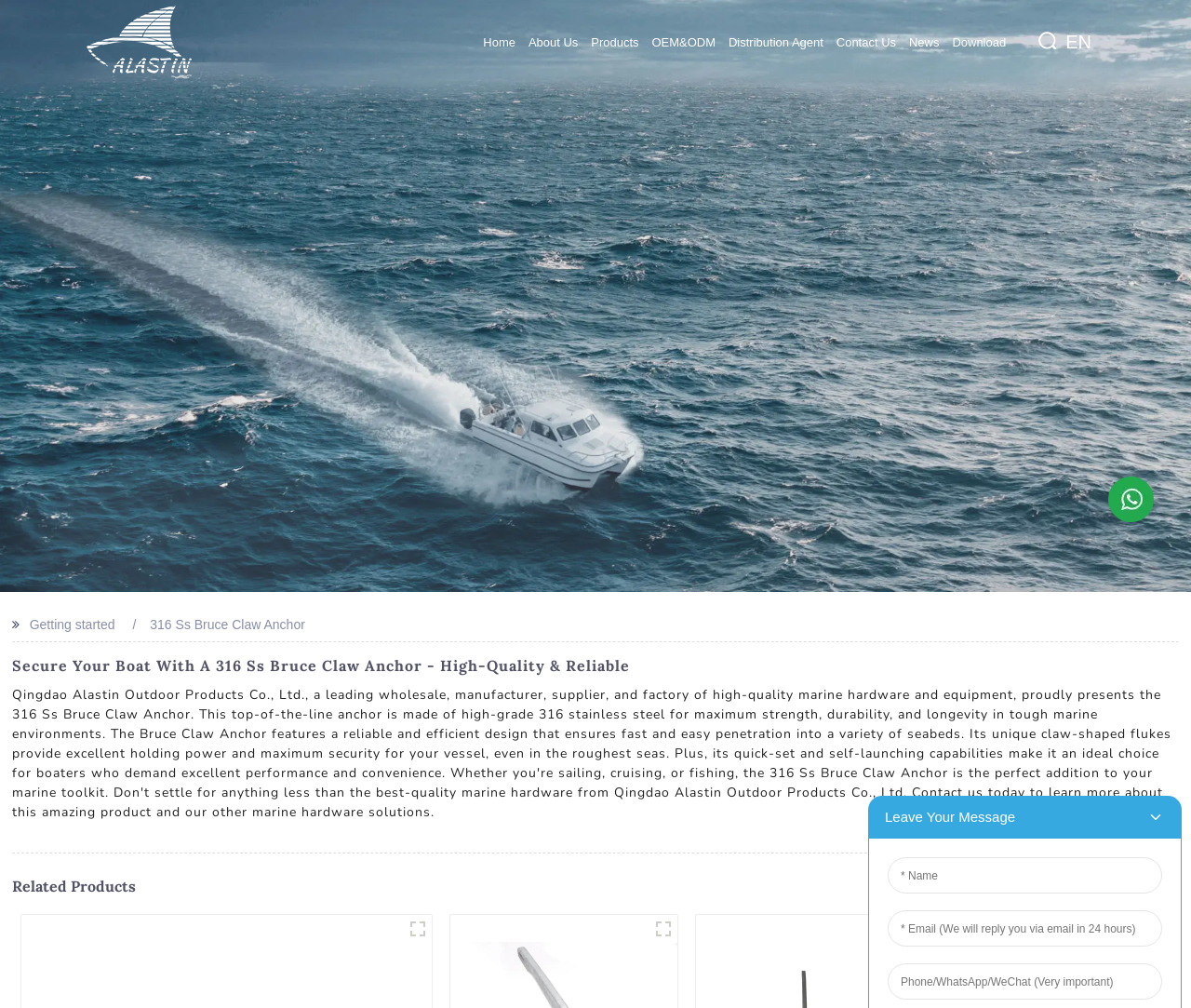Using the webpage screenshot, locate the HTML element that fits the following description and provide its bounding box: "alt="Diamonds at Sea"".

[0.0, 0.285, 1.0, 0.3]